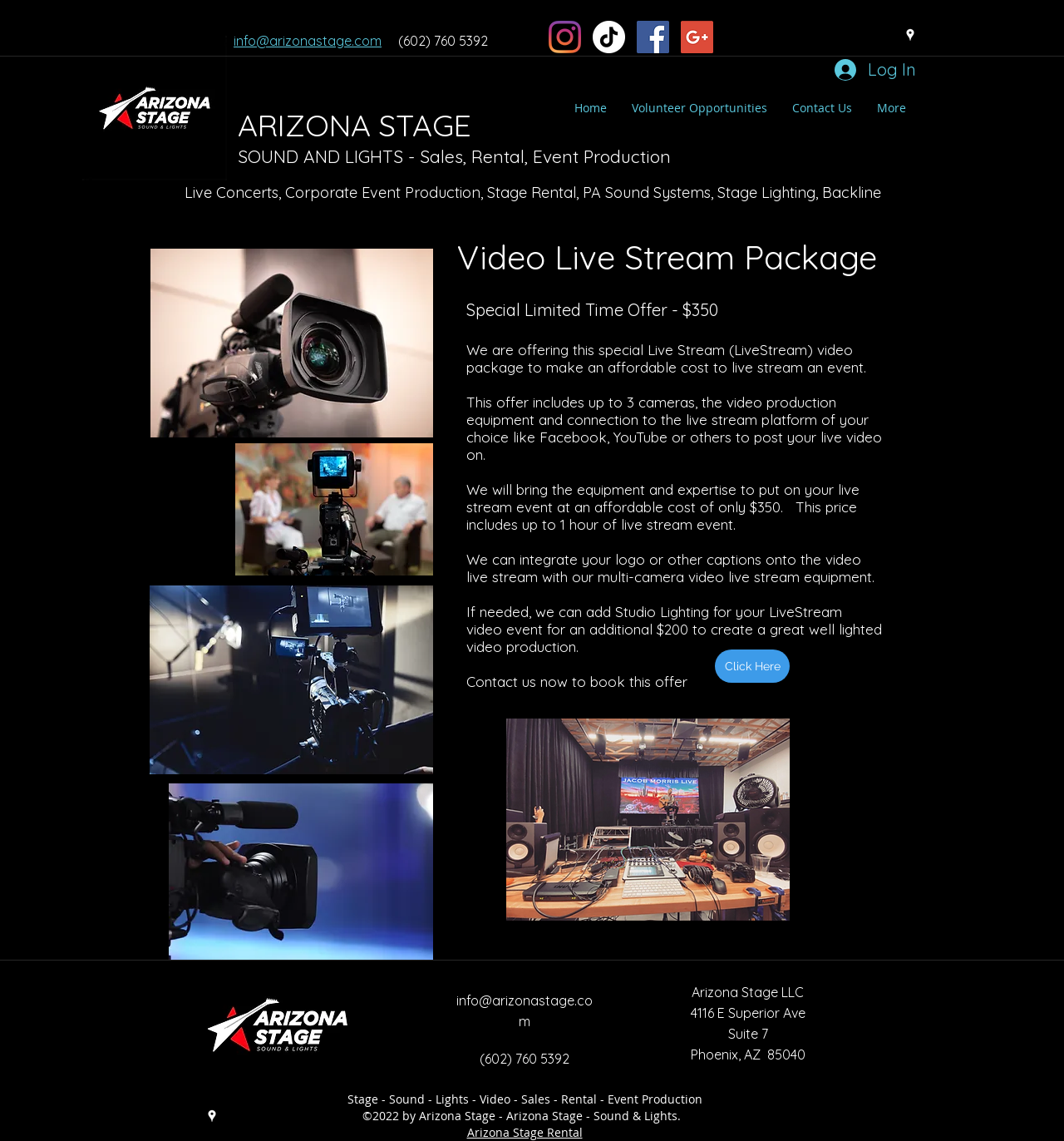Determine the bounding box coordinates of the target area to click to execute the following instruction: "Click the Instagram Social Icon."

[0.516, 0.018, 0.546, 0.047]